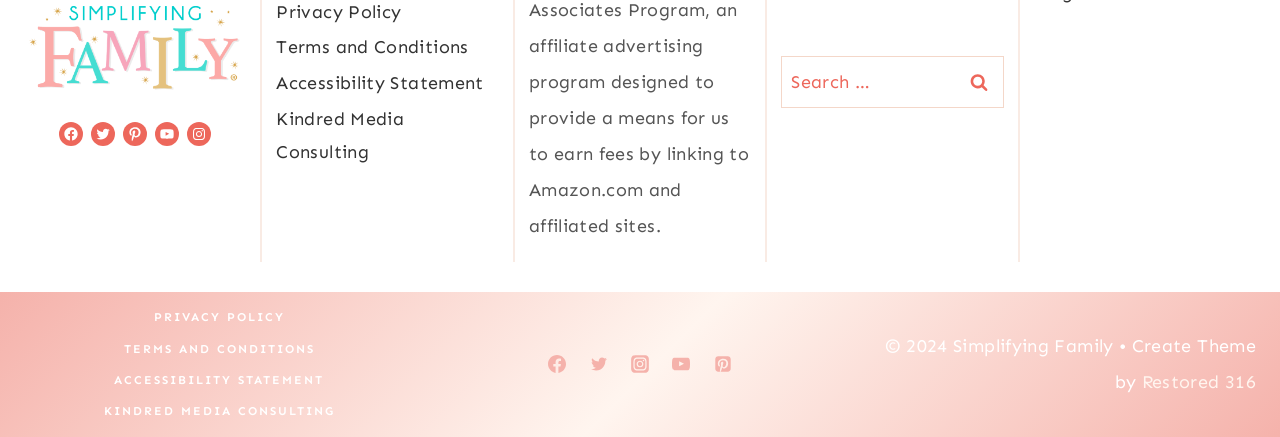Using the description "Kindred Media Consulting", locate and provide the bounding box of the UI element.

[0.216, 0.233, 0.39, 0.389]